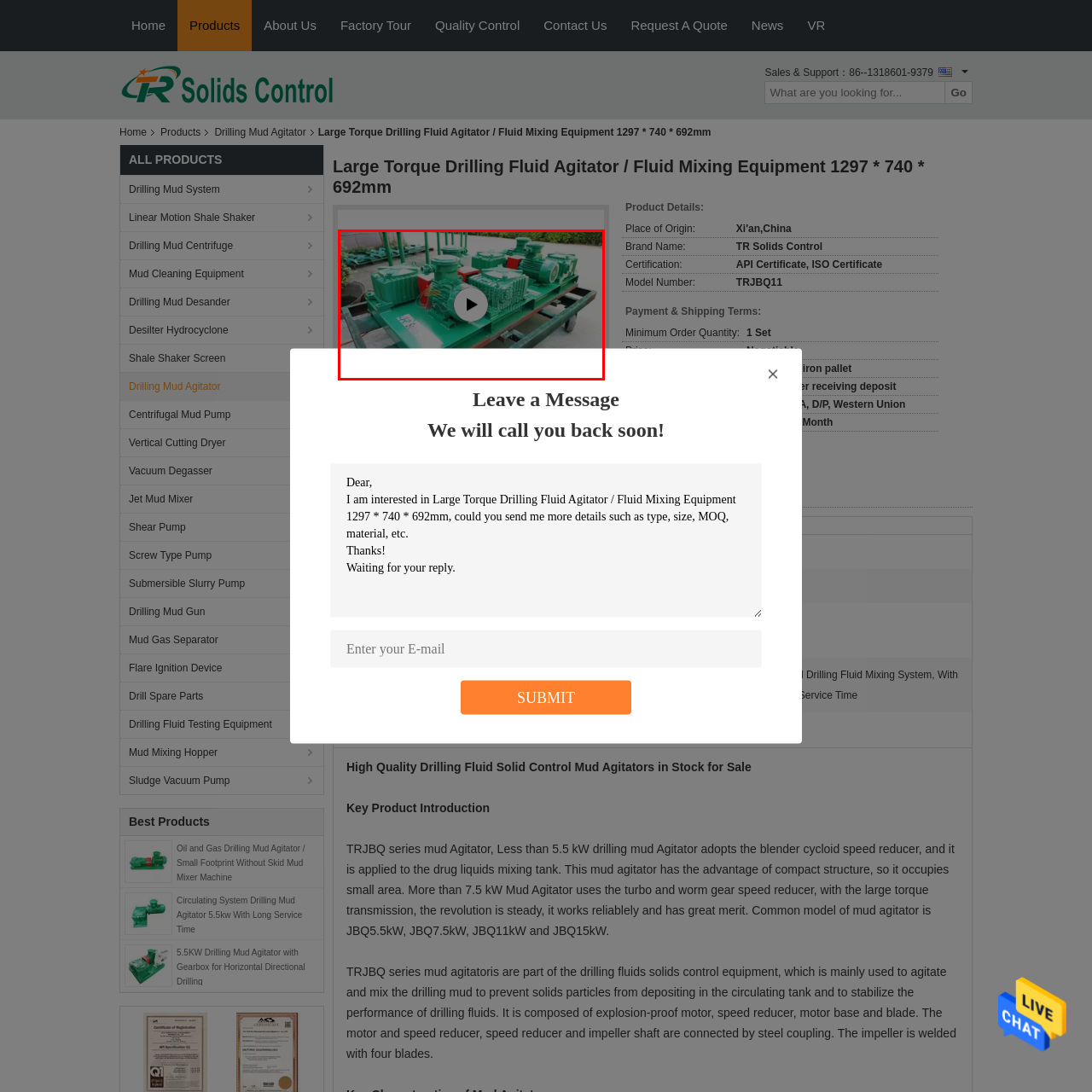Where is the machinery likely to be employed?
Study the area inside the red bounding box in the image and answer the question in detail.

The presence of surrounding foliage in the image suggests that the machinery is likely to be employed in an outdoor setup, which is further supported by the caption's mention of a job site.